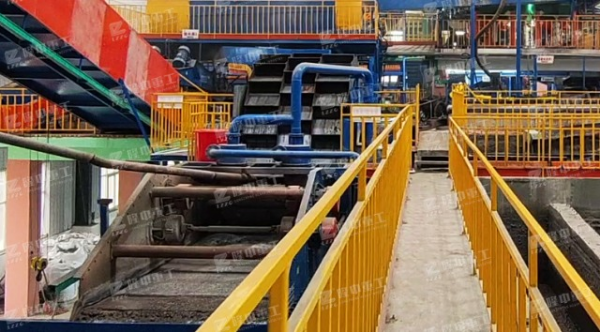Answer the question with a single word or phrase: 
What is the environmental benefit of this installation?

Reducing environmental impact